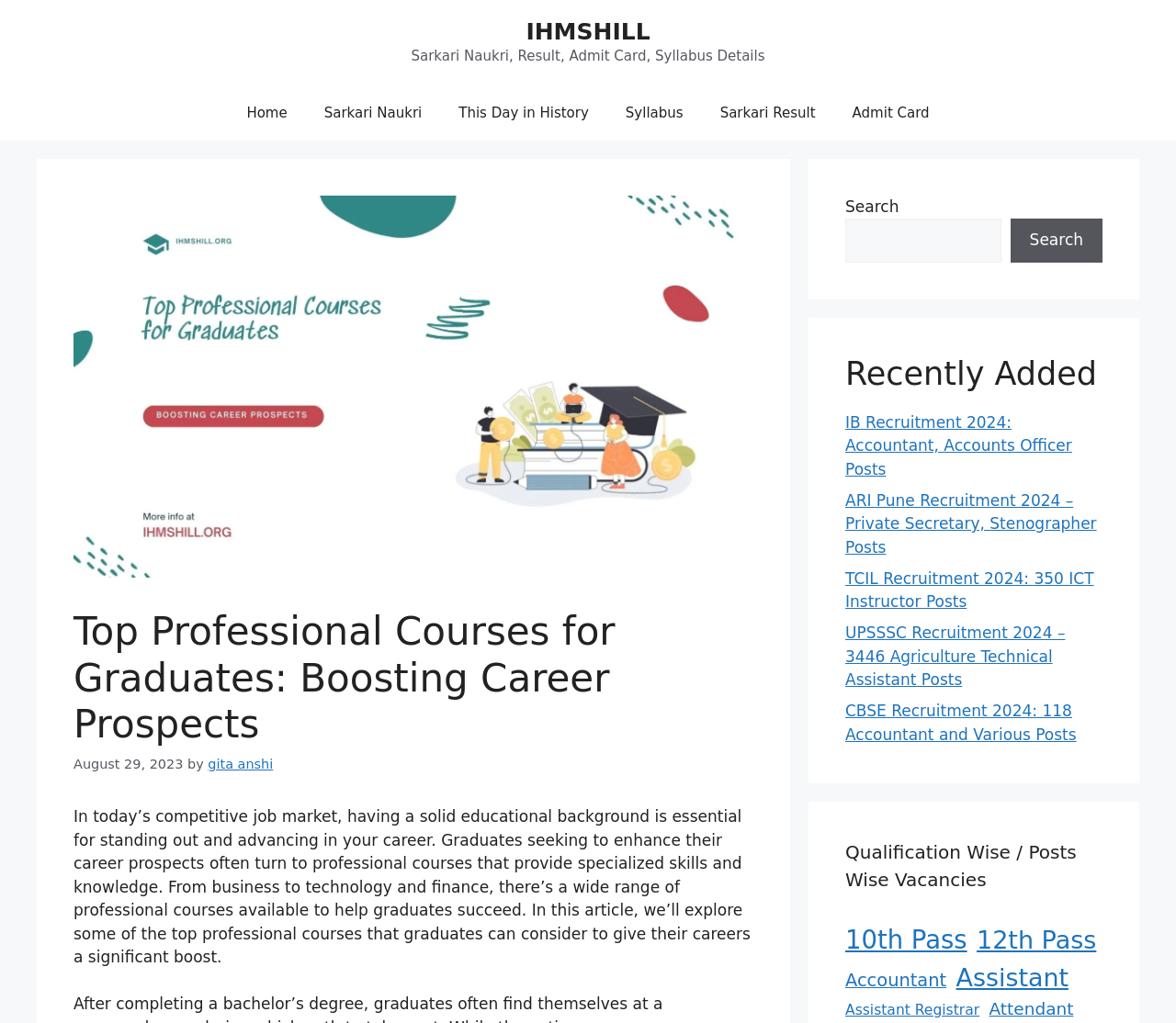Predict the bounding box coordinates of the area that should be clicked to accomplish the following instruction: "Click on the 'Home' link". The bounding box coordinates should consist of four float numbers between 0 and 1, i.e., [left, top, right, bottom].

[0.194, 0.083, 0.26, 0.137]